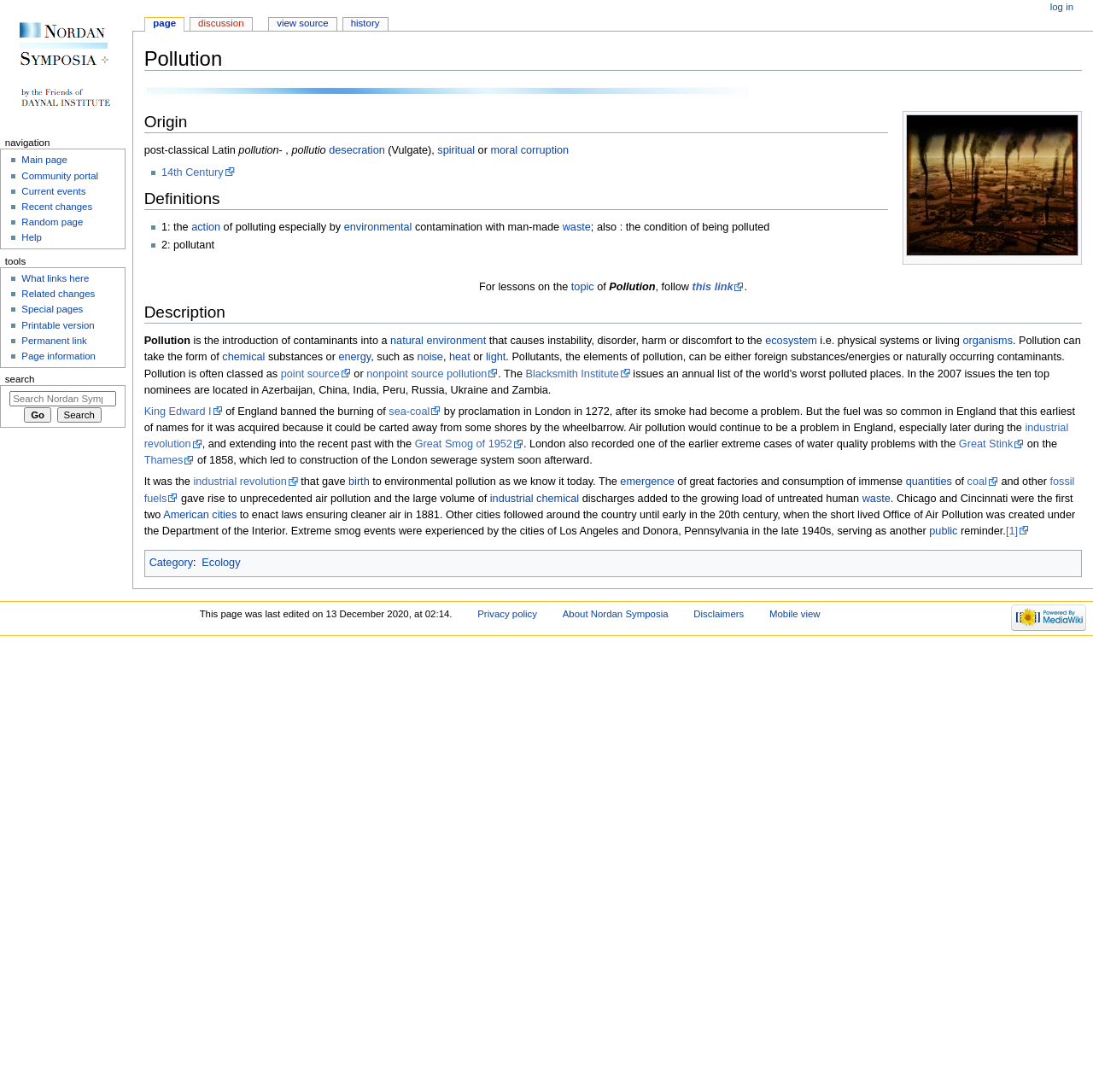Using the element description: "Great Smog of 1952", determine the bounding box coordinates for the specified UI element. The coordinates should be four float numbers between 0 and 1, [left, top, right, bottom].

[0.379, 0.401, 0.479, 0.412]